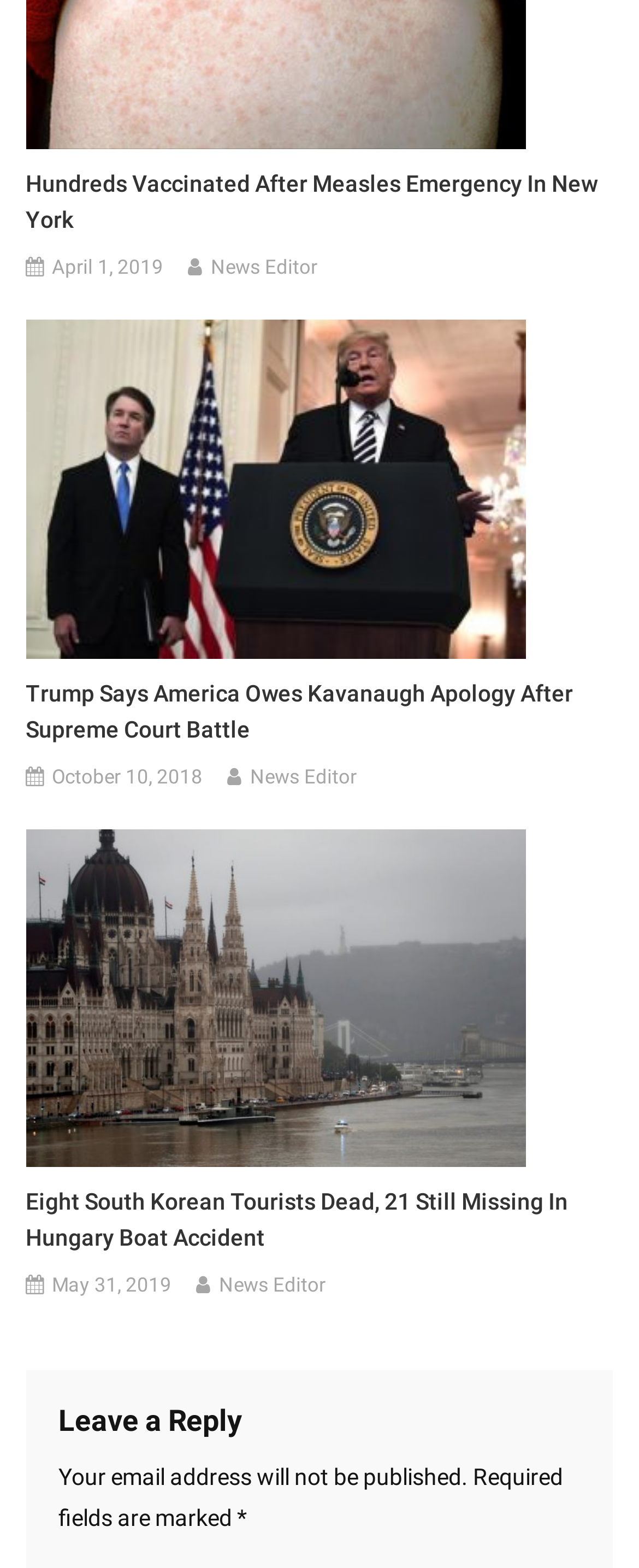How many fields are required in the comment form?
Refer to the image and provide a one-word or short phrase answer.

1